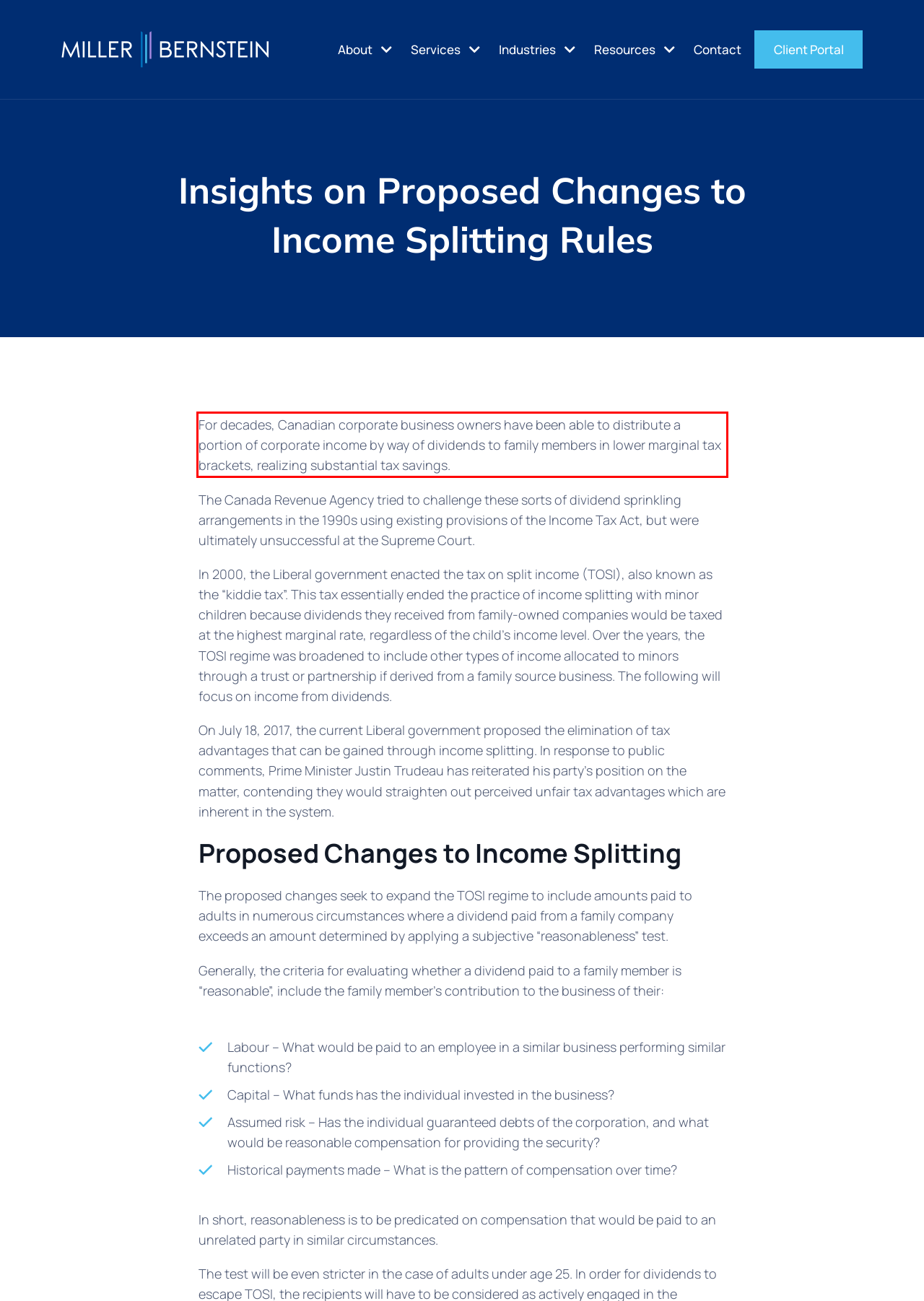In the given screenshot, locate the red bounding box and extract the text content from within it.

For decades, Canadian corporate business owners have been able to distribute a portion of corporate income by way of dividends to family members in lower marginal tax brackets, realizing substantial tax savings.